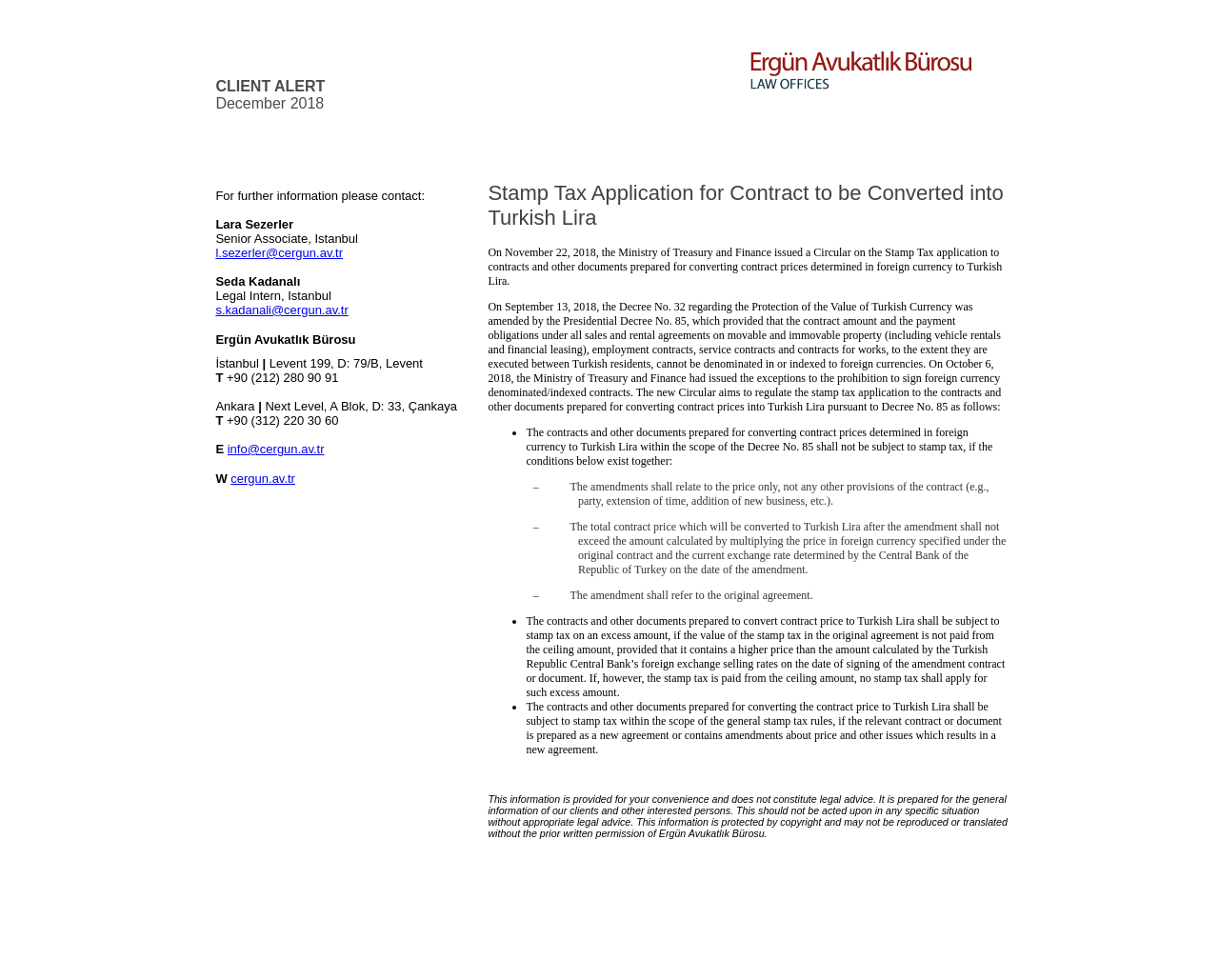What is the condition for not being subject to stamp tax?
Please give a detailed and elaborate answer to the question.

I found the condition for not being subject to stamp tax by reading the text content of the gridcell element at coordinates [0.389, 0.185, 0.827, 0.984], which explains that the contracts and other documents prepared for converting contract prices into Turkish Lira shall not be subject to stamp tax if the amendments relate to the price only, not any other provisions of the contract.